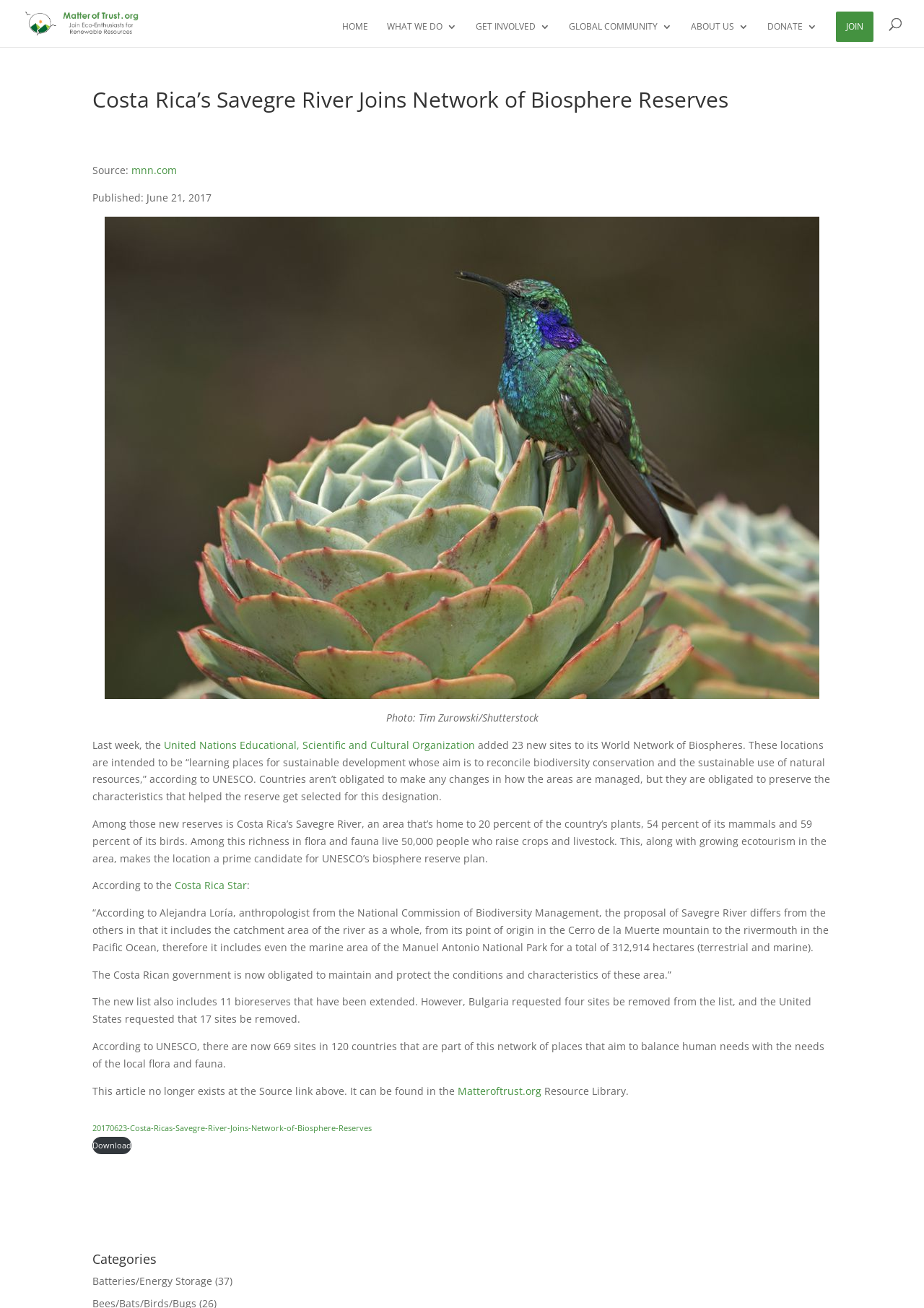Provide a brief response in the form of a single word or phrase:
What percentage of Costa Rica's plants are found in the Savegre River area?

20 percent